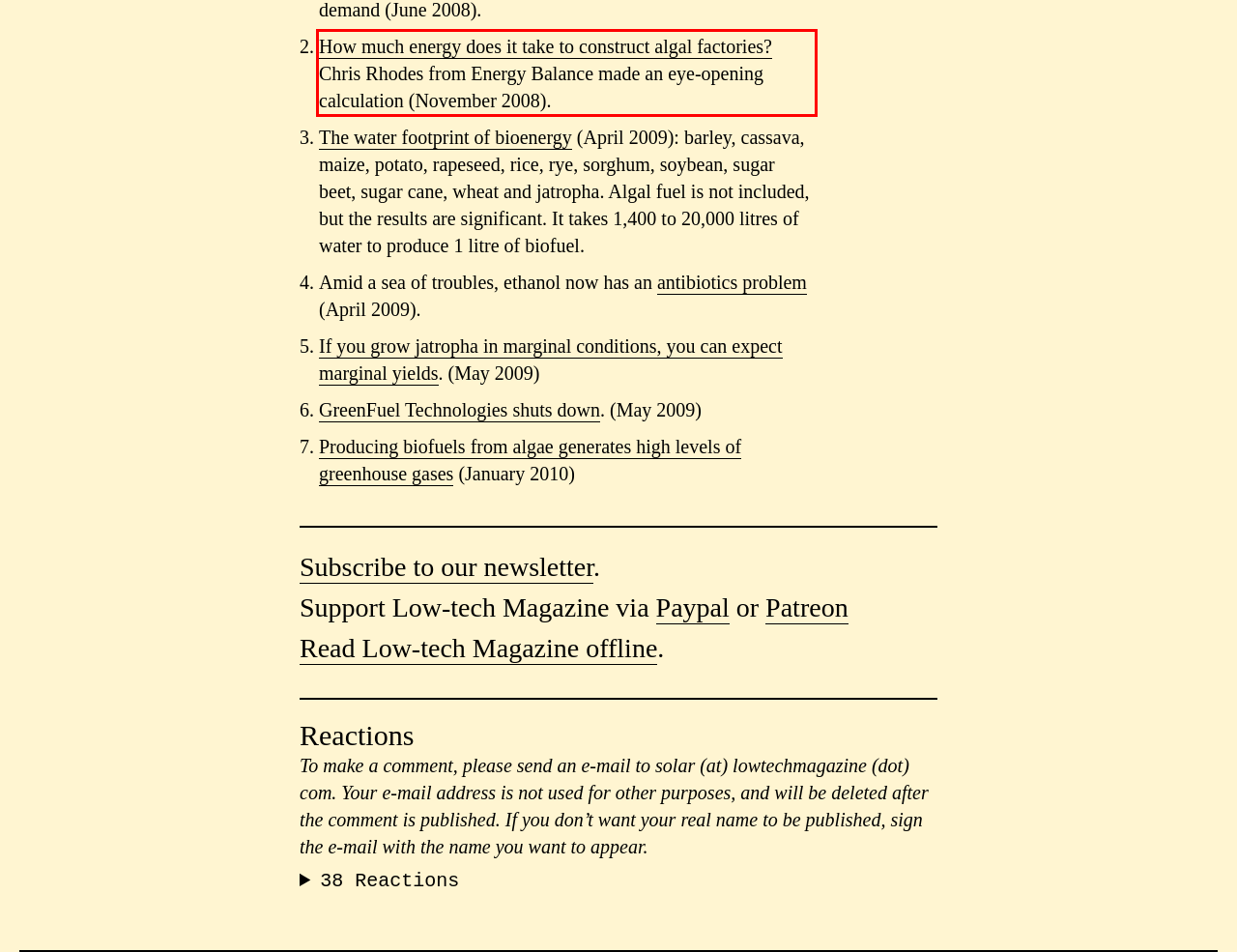You have a screenshot of a webpage where a UI element is enclosed in a red rectangle. Perform OCR to capture the text inside this red rectangle.

How much energy does it take to construct algal factories? Chris Rhodes from Energy Balance made an eye-opening calculation (November 2008).